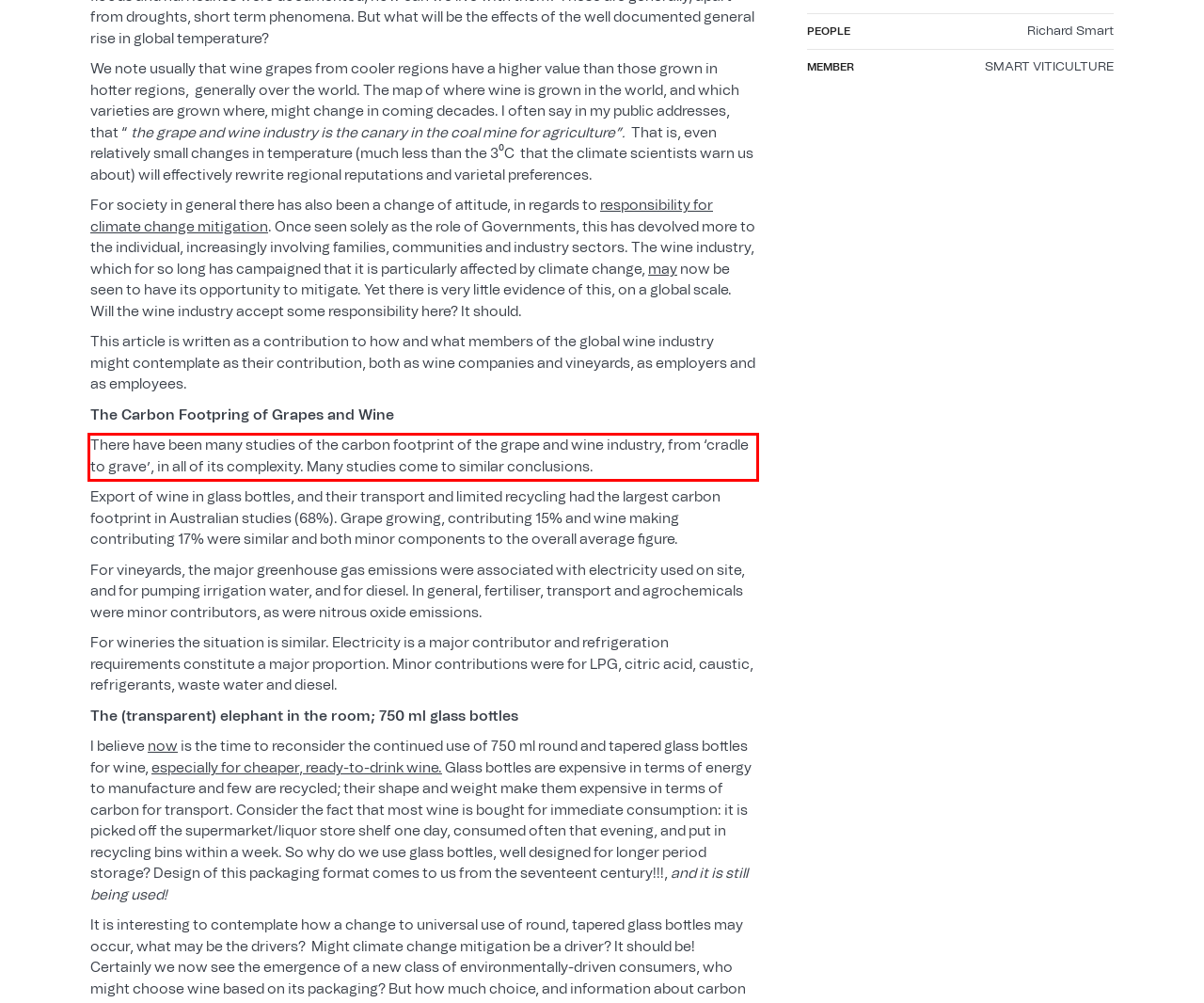In the given screenshot, locate the red bounding box and extract the text content from within it.

There have been many studies of the carbon footprint of the grape and wine industry, from ‘cradle to grave’, in all of its complexity. Many studies come to similar conclusions.